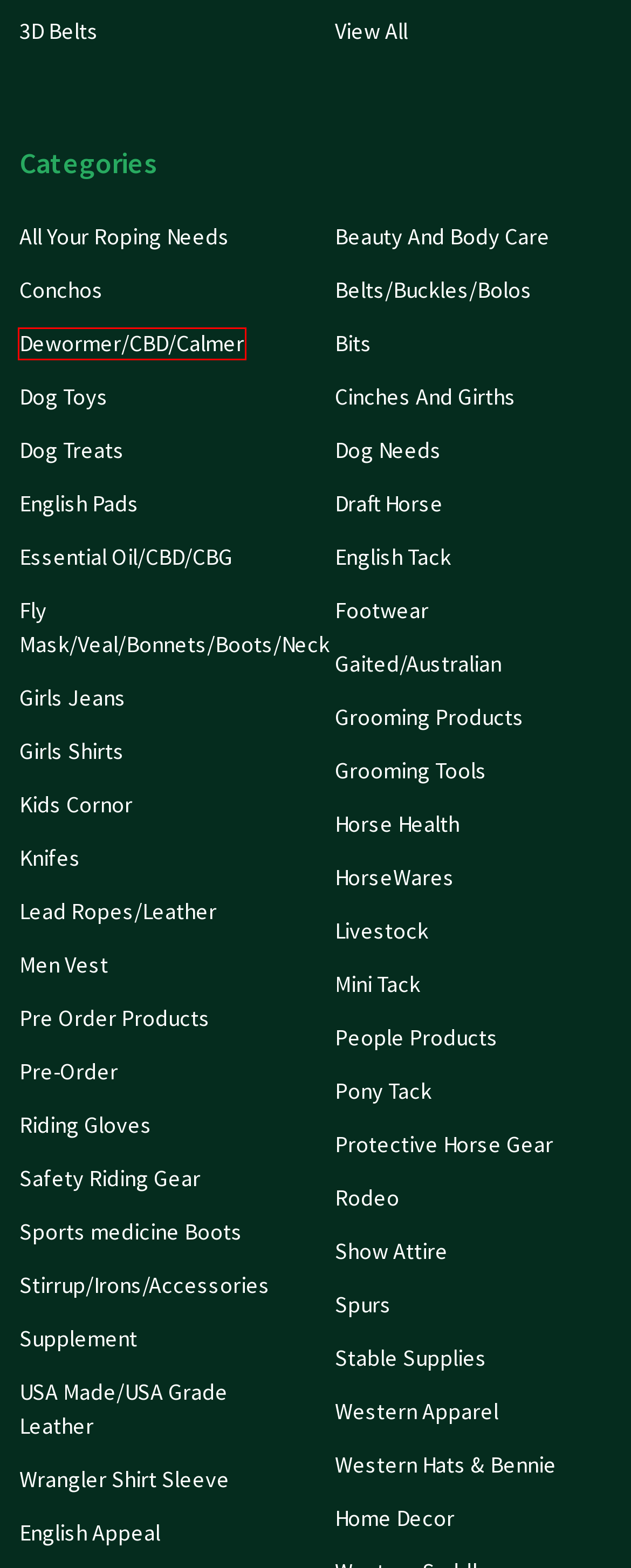You have been given a screenshot of a webpage, where a red bounding box surrounds a UI element. Identify the best matching webpage description for the page that loads after the element in the bounding box is clicked. Options include:
A. 3D Belts Products - Custom Conchos And Tack
B. Spurs - Page 1 - Custom Conchos And Tack
C. Essential Oil/CBD/CBG - Custom Conchos And Tack
D. USA Made/USA Grade Leather - Custom Conchos And Tack
E. Mini Tack - Page 1 - Custom Conchos And Tack
F. Footwear - Page 1 - Custom Conchos And Tack
G. Belts/Buckles/Bolos - Page 1 - Custom Conchos And Tack
H. Dewormer/CBD/Calmer - Custom Conchos And Tack

H